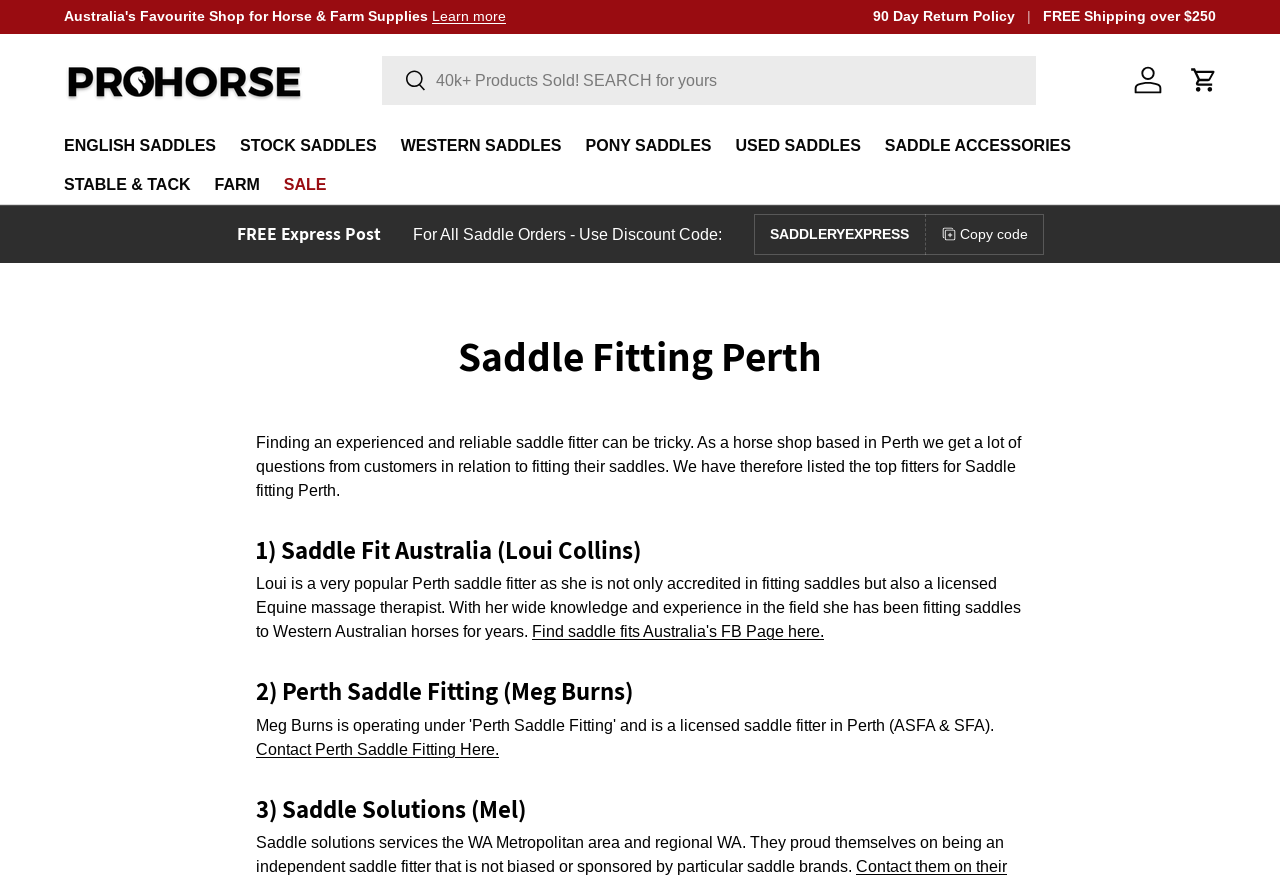Please identify the bounding box coordinates of the clickable region that I should interact with to perform the following instruction: "Log in to your account". The coordinates should be expressed as four float numbers between 0 and 1, i.e., [left, top, right, bottom].

[0.88, 0.066, 0.914, 0.116]